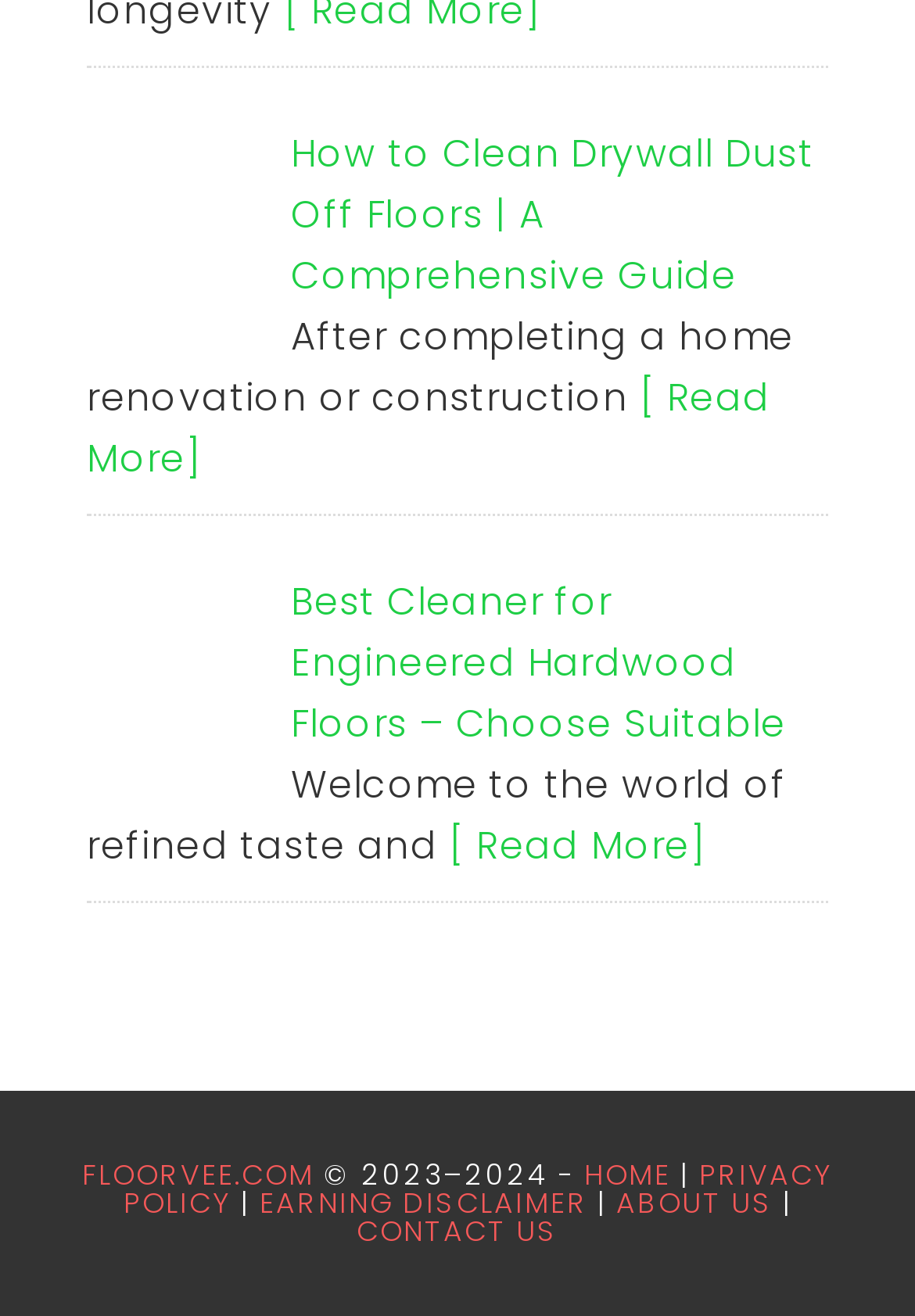Locate the bounding box coordinates of the element that should be clicked to execute the following instruction: "Read the comprehensive guide on how to clean drywall dust off floors".

[0.318, 0.096, 0.89, 0.23]